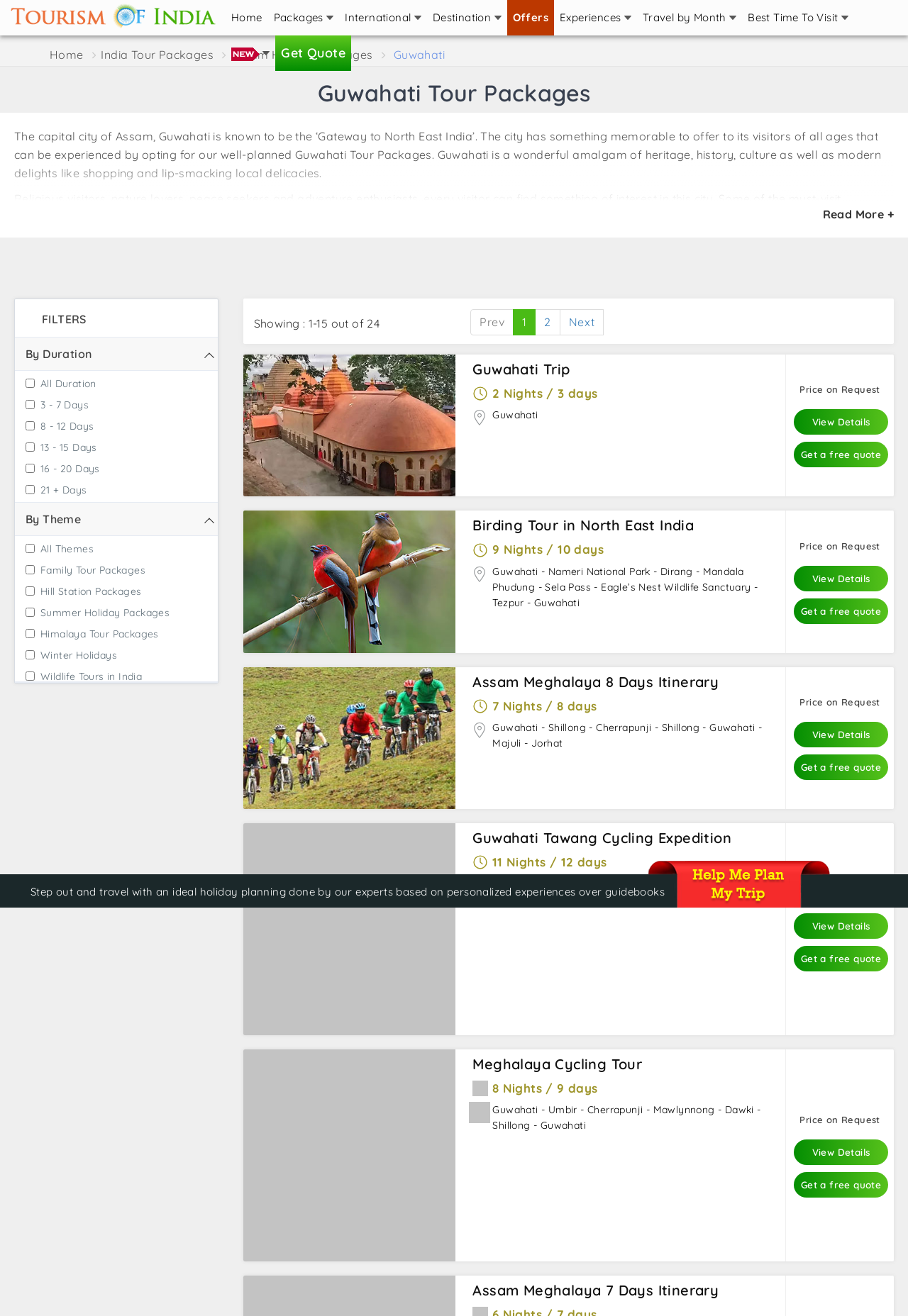Construct a comprehensive caption that outlines the webpage's structure and content.

This webpage is about planning a holiday in Guwahati, a city in Assam, India. At the top, there is a logo of "Tourism of India" and a navigation menu with links to "Home", "Packages", "International", "Destination", "Offers", "Experiences", and "Travel by Month". Below the navigation menu, there is a call-to-action button "Get Quote" and a link to "Best Time To Visit".

The main content of the webpage is divided into two sections. The first section provides an introduction to Guwahati, describing it as the "Gateway to North East India" and highlighting its cultural, historical, and natural attractions. This section also mentions some must-visit places, such as Basistha Ashram temple, Bhuvaneshwari temple, and Kaziranga and Manas National Parks.

The second section lists various Guwahati tour packages, each with its own image, duration, destination, and price. There are 15 packages listed, with options to filter by duration and theme. Each package has a "View Details" and "Get a free quote" button. The packages are listed in a grid layout, with three columns and five rows.

On the right side of the webpage, there is a filter section with checkboxes to filter packages by duration and theme. Below the filter section, there is a pagination section with links to navigate to the next or previous page of packages.

Overall, this webpage provides a comprehensive guide to planning a holiday in Guwahati, with detailed information about the city and various tour packages to choose from.